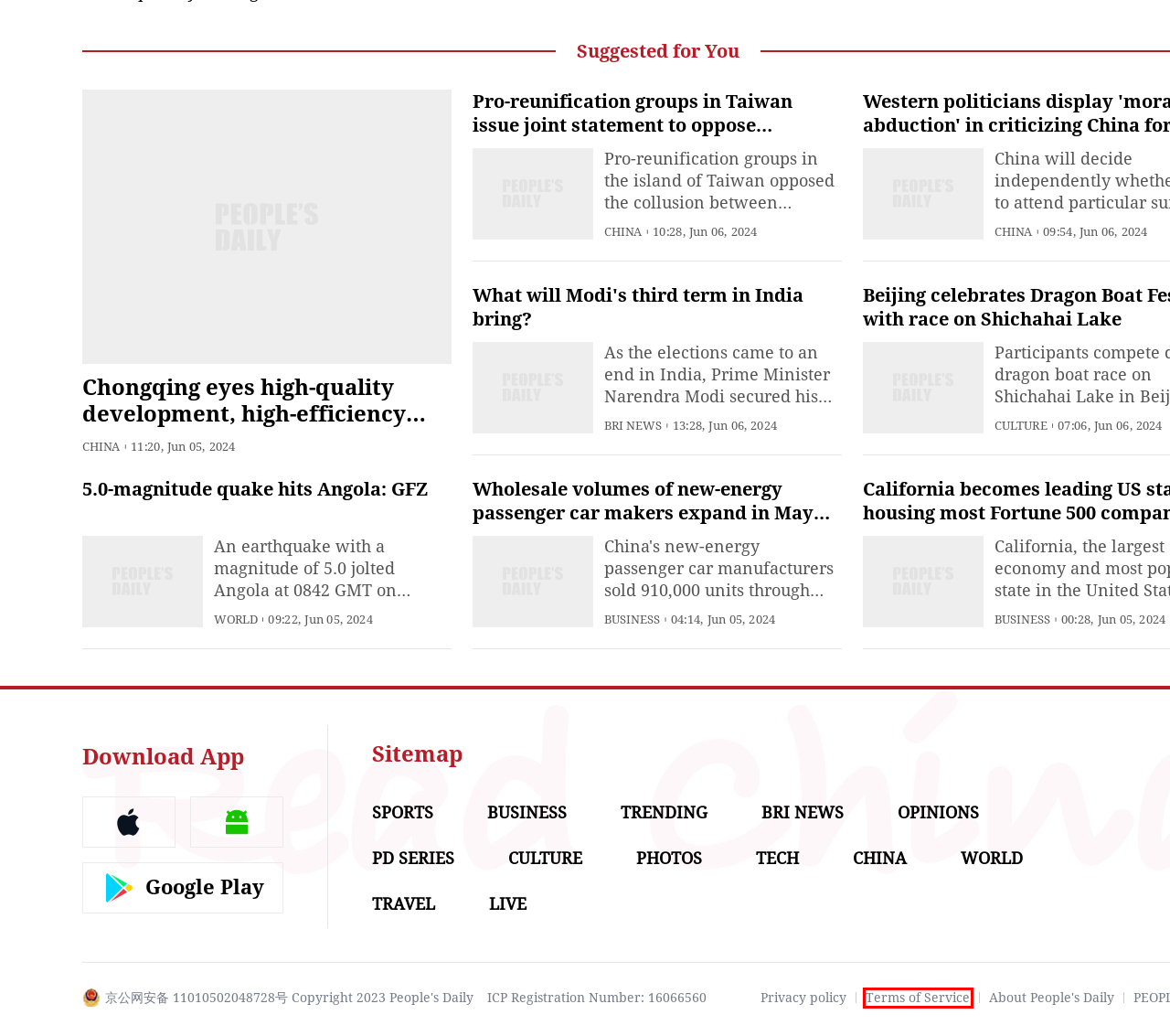Given a webpage screenshot with a UI element marked by a red bounding box, choose the description that best corresponds to the new webpage that will appear after clicking the element. The candidates are:
A. ‎People's Daily-News from China on the App Store
B. About PeopleDaily
C. People's Daily
D. Privacy policy
E. 全国互联网安全管理平台
F. People's Daily官方下载-People's Daily app 最新版本免费下载-应用宝官网
G. People's Daily English language App - Homepage - Breaking News, China News, World News and Video
H. About Us

H